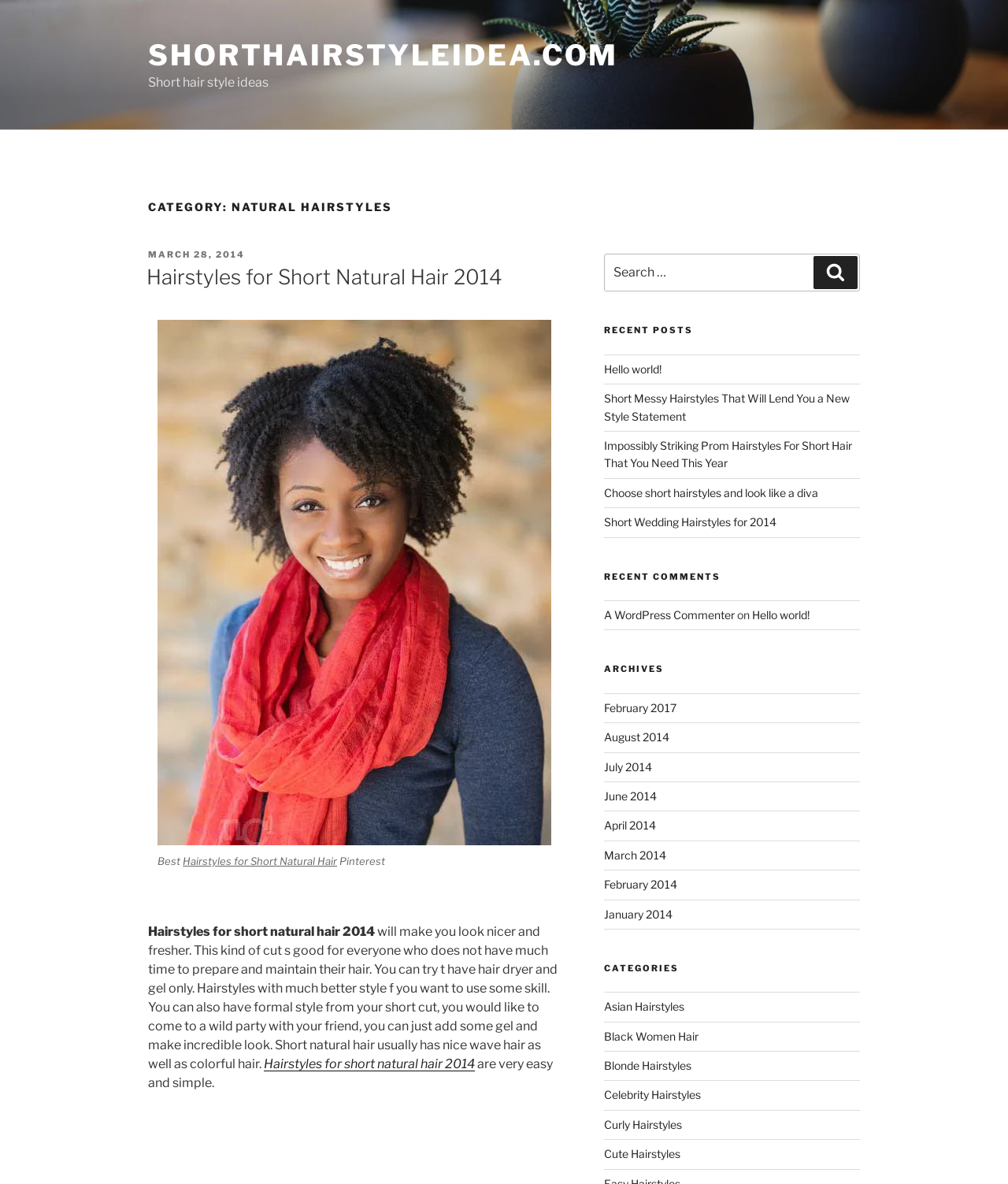Determine the bounding box coordinates of the clickable area required to perform the following instruction: "Submit your comments". The coordinates should be represented as four float numbers between 0 and 1: [left, top, right, bottom].

None